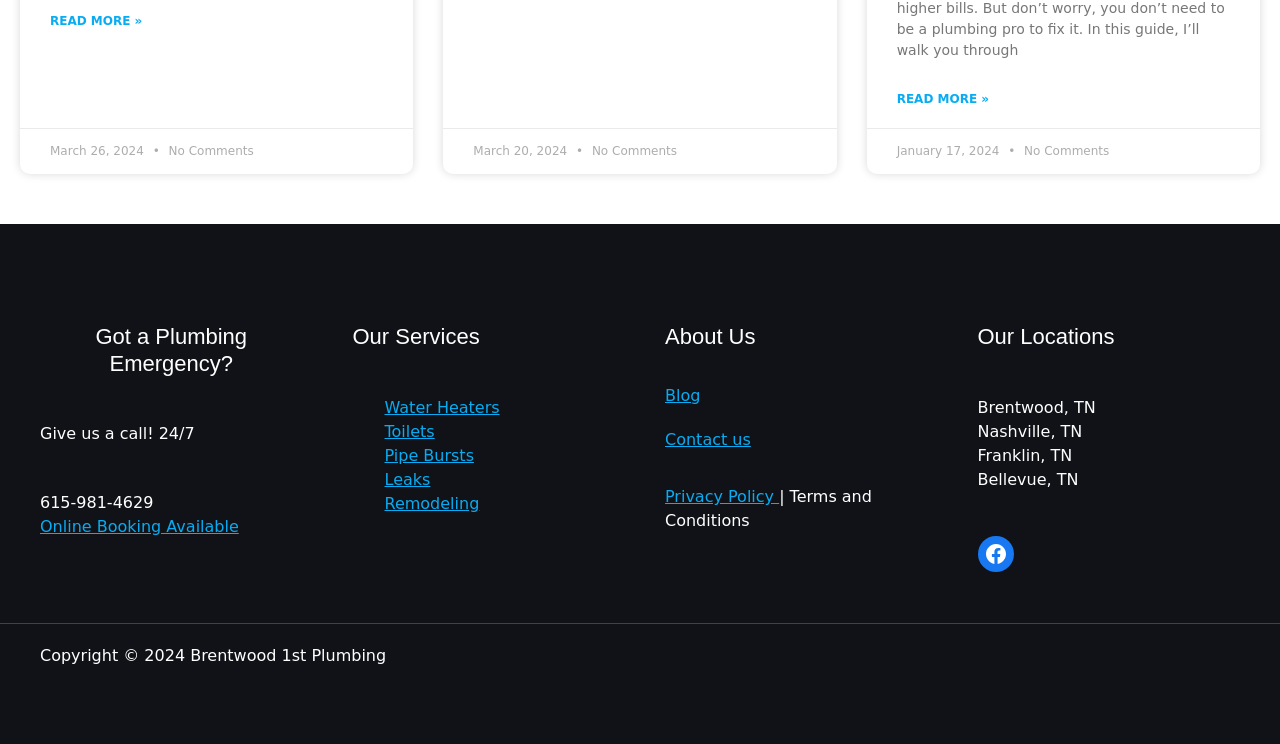How many locations are listed on the website?
Provide an in-depth and detailed answer to the question.

I counted the number of locations by looking at the StaticText elements inside the complementary element with the description 'Footer Widget 4'. There are four locations listed: 'Brentwood, TN', 'Nashville, TN', 'Franklin, TN', and 'Bellevue, TN'.